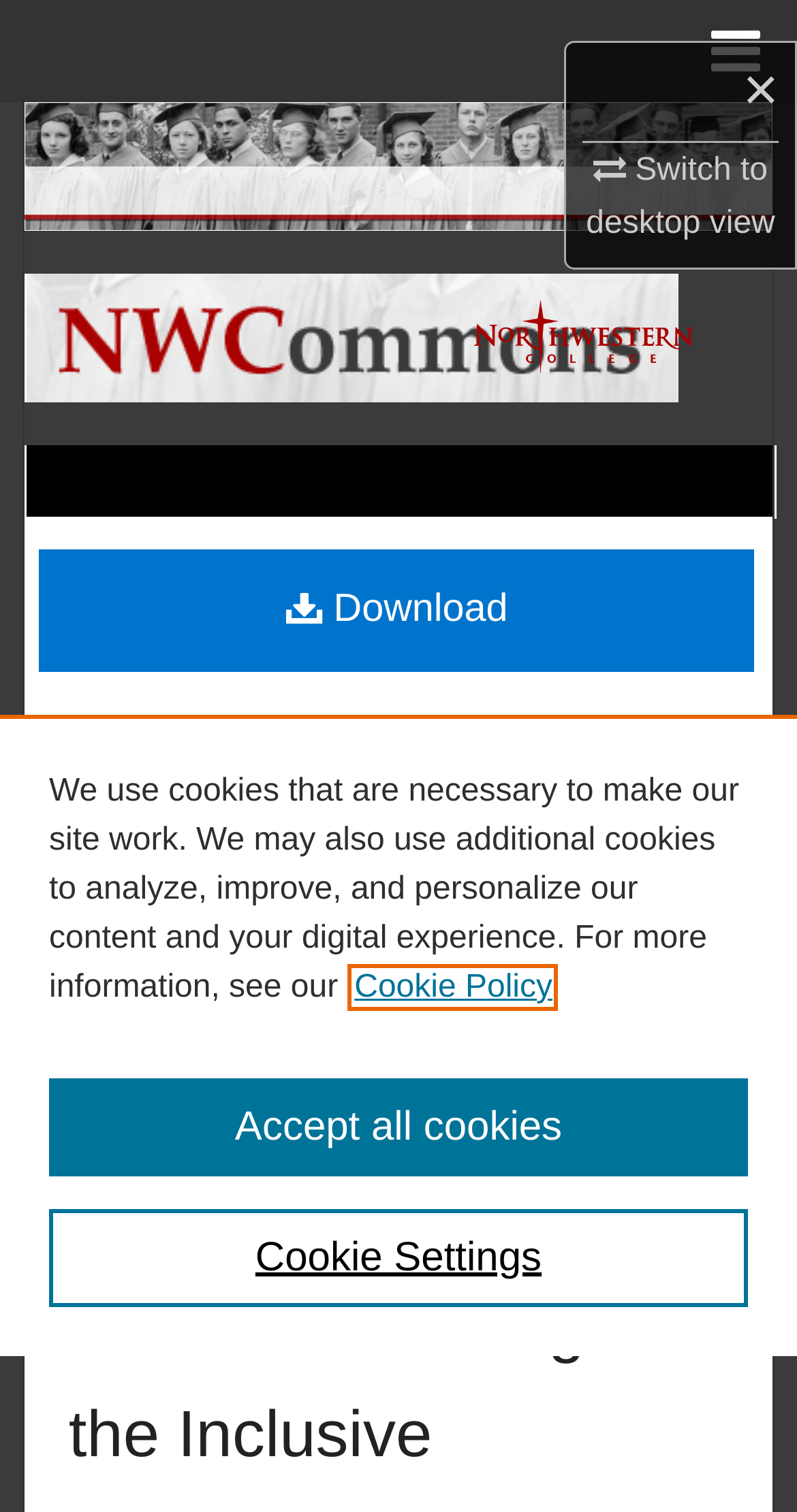Refer to the image and offer a detailed explanation in response to the question: How many links are in the breadcrumb navigation?

I found the answer by looking at the 'Breadcrumb' navigation section, where I counted 5 links: 'Home', 'Departments', 'EDUCATION', 'EDUCATION_MASTERS', and '208'.